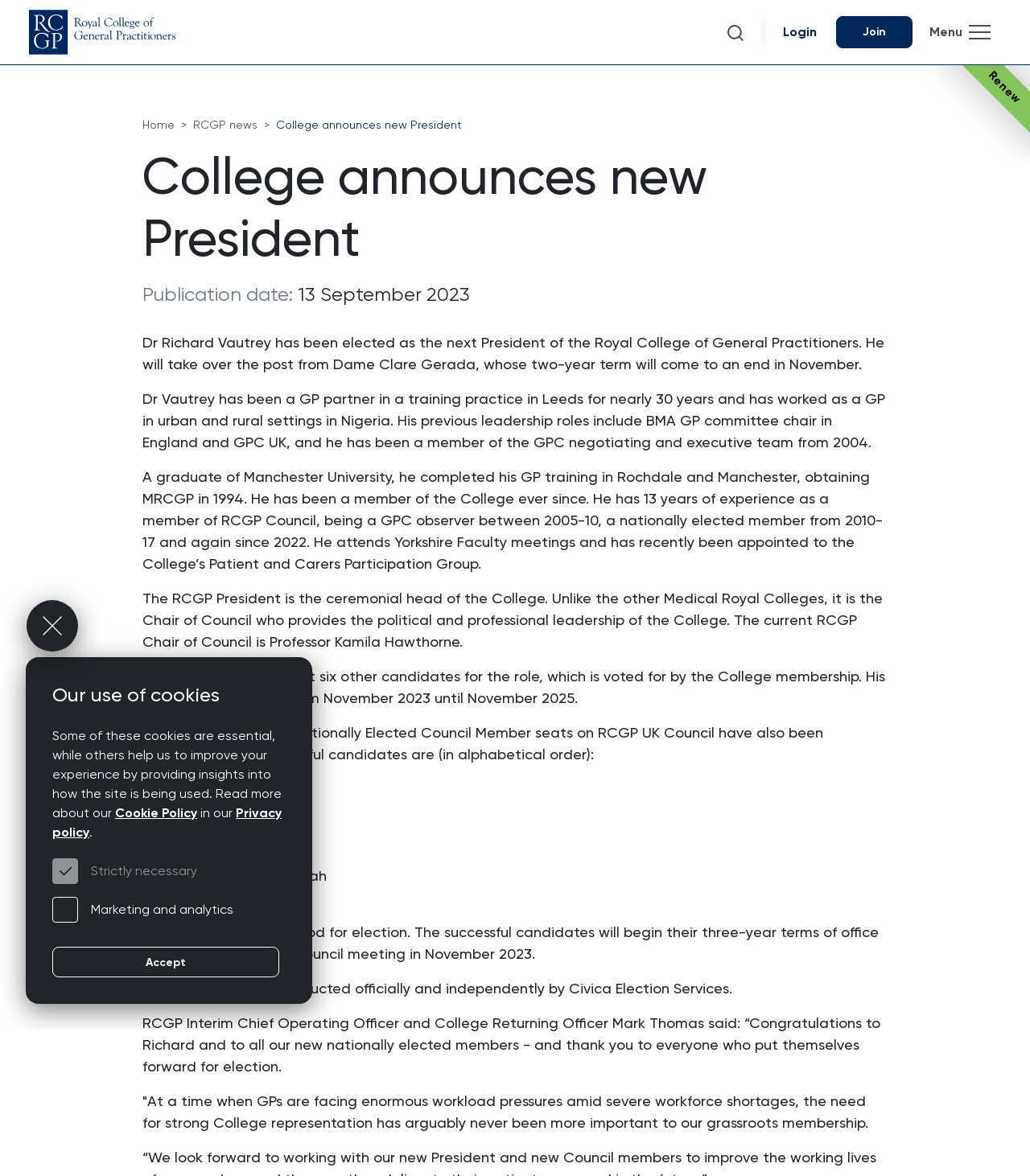Determine the bounding box coordinates for the area that needs to be clicked to fulfill this task: "Click the Join link". The coordinates must be given as four float numbers between 0 and 1, i.e., [left, top, right, bottom].

[0.812, 0.014, 0.886, 0.041]